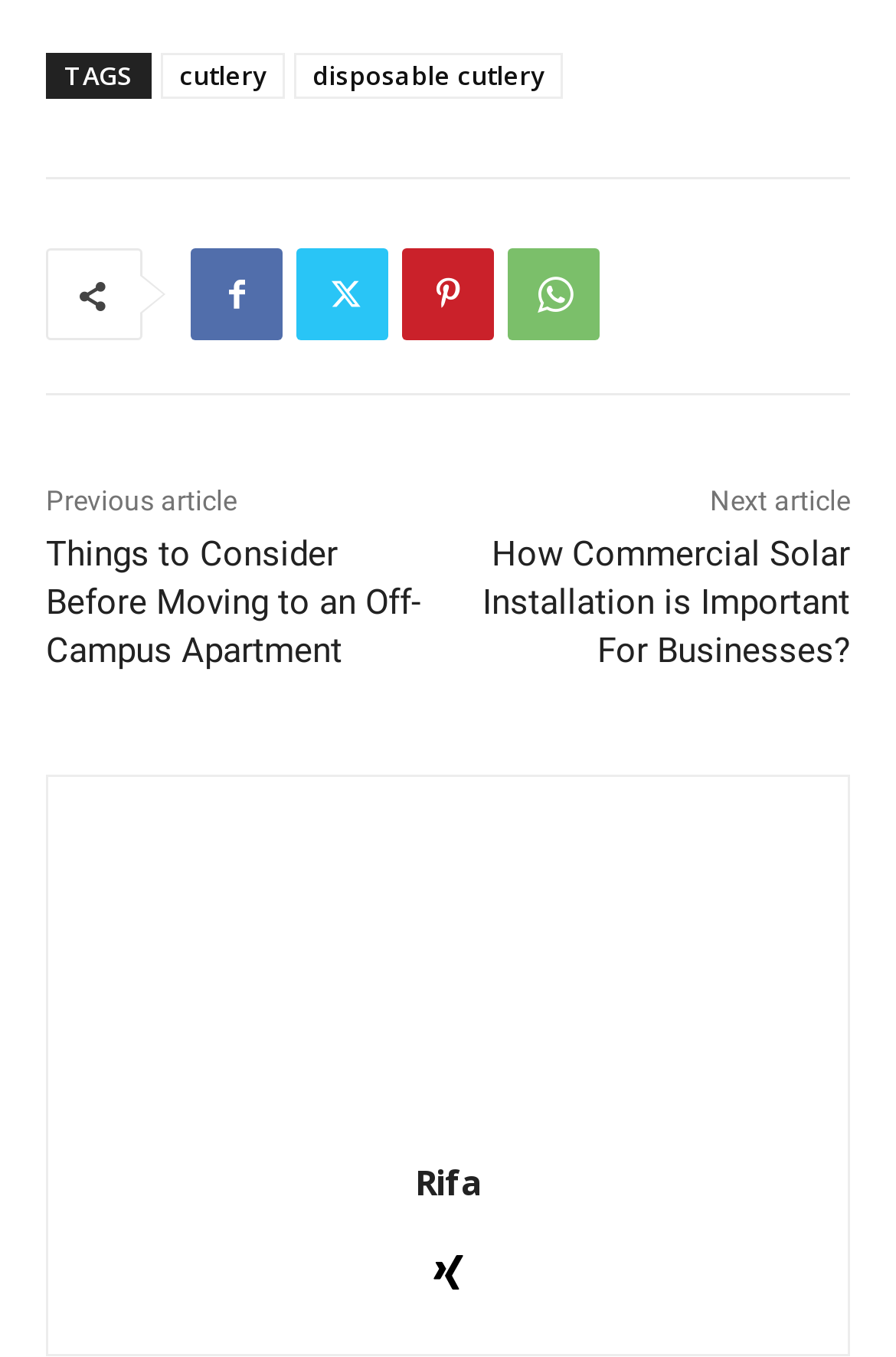Please locate the bounding box coordinates of the region I need to click to follow this instruction: "click on the 'cutlery' link".

[0.179, 0.039, 0.318, 0.073]